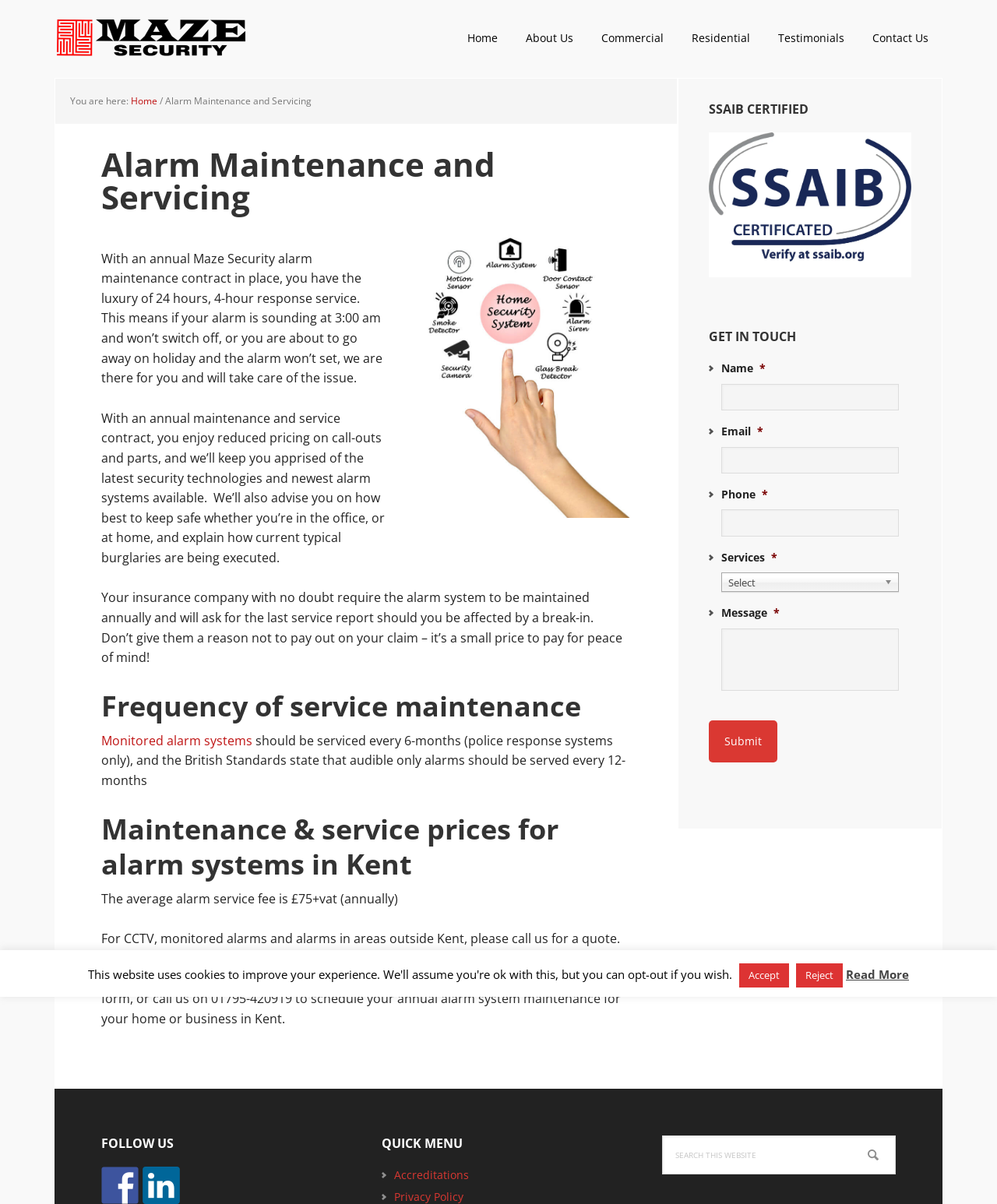Provide the bounding box coordinates of the section that needs to be clicked to accomplish the following instruction: "Fill in the 'Name' field."

[0.723, 0.319, 0.902, 0.341]